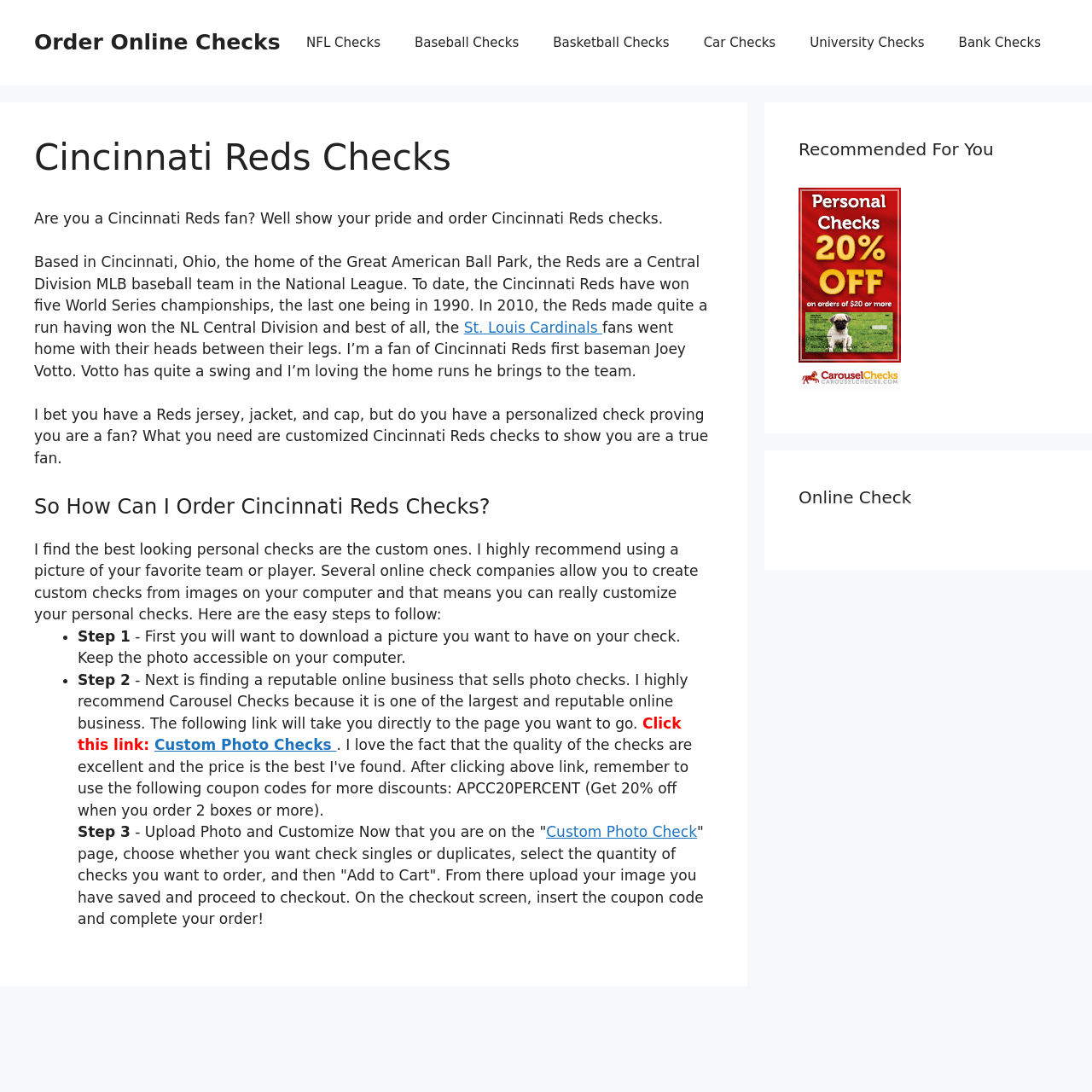Find the bounding box coordinates of the clickable element required to execute the following instruction: "Get Custom Photo Checks". Provide the coordinates as four float numbers between 0 and 1, i.e., [left, top, right, bottom].

[0.141, 0.675, 0.308, 0.69]